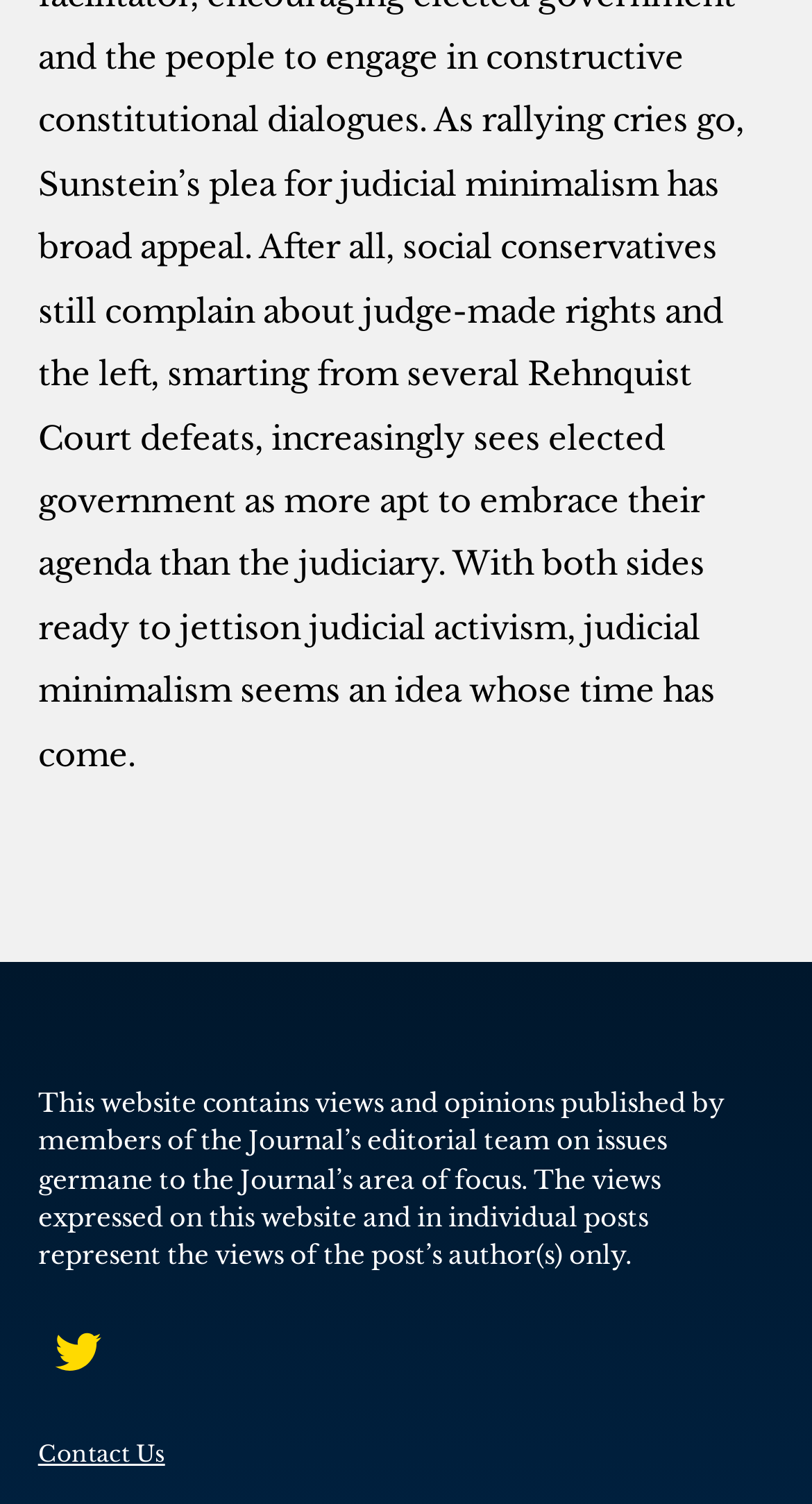Bounding box coordinates should be in the format (top-left x, top-left y, bottom-right x, bottom-right y) and all values should be floating point numbers between 0 and 1. Determine the bounding box coordinate for the UI element described as: alt="twitter"

[0.047, 0.873, 0.144, 0.926]